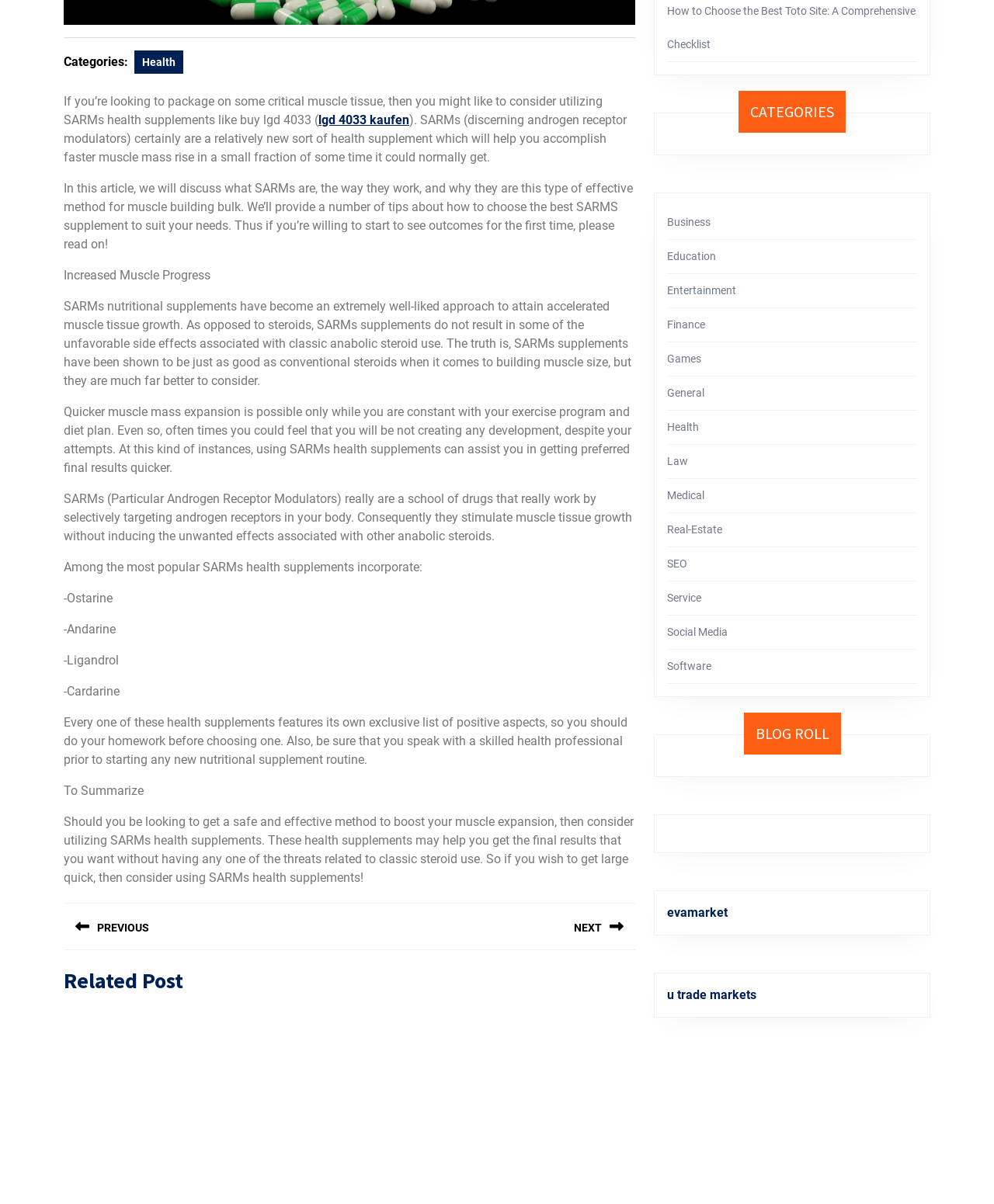Using the element description provided, determine the bounding box coordinates in the format (top-left x, top-left y, bottom-right x, bottom-right y). Ensure that all values are floating point numbers between 0 and 1. Element description: lgd 4033 kaufen

[0.32, 0.093, 0.412, 0.106]